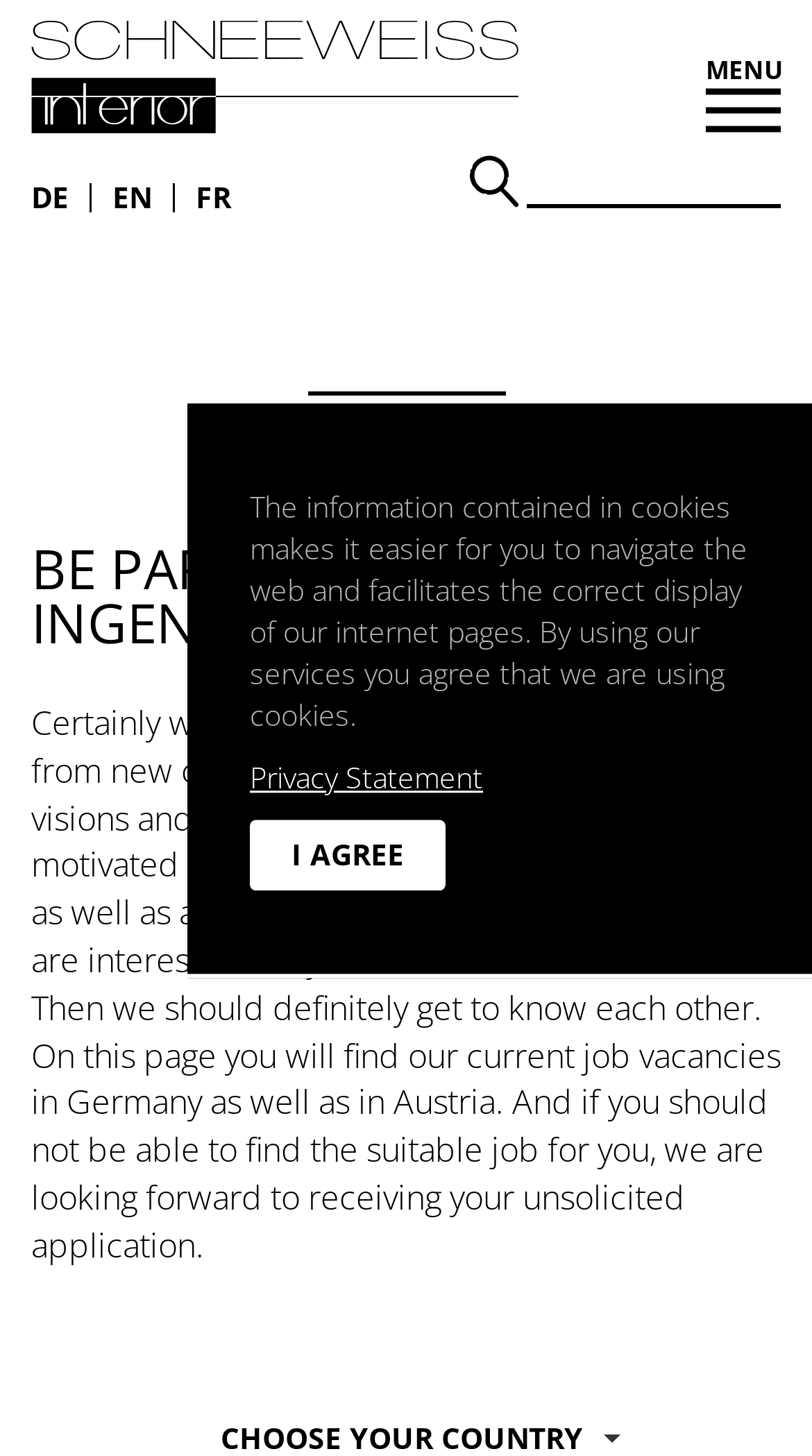Determine the bounding box coordinates of the region that needs to be clicked to achieve the task: "Select the DE language".

[0.038, 0.126, 0.085, 0.146]